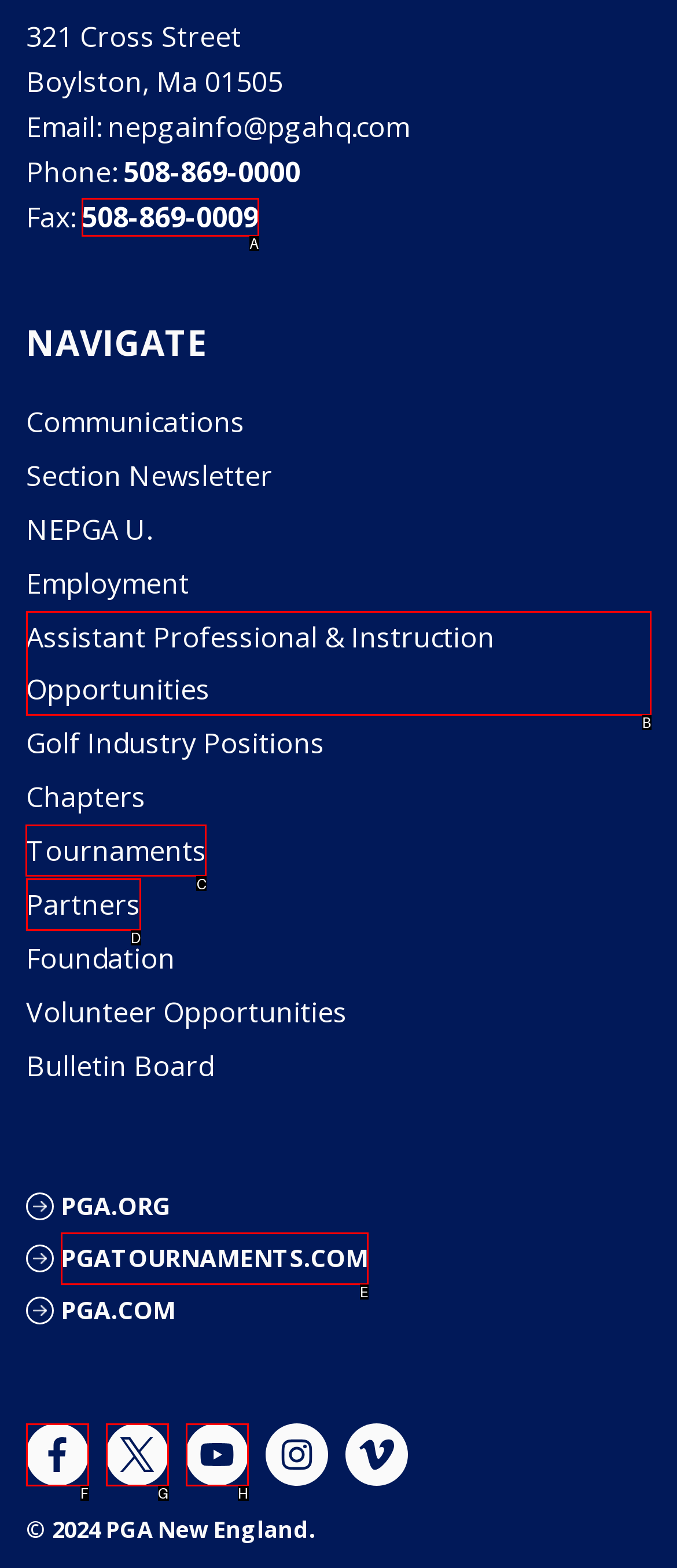Determine which HTML element should be clicked for this task: Check the 'Tournaments' page
Provide the option's letter from the available choices.

C